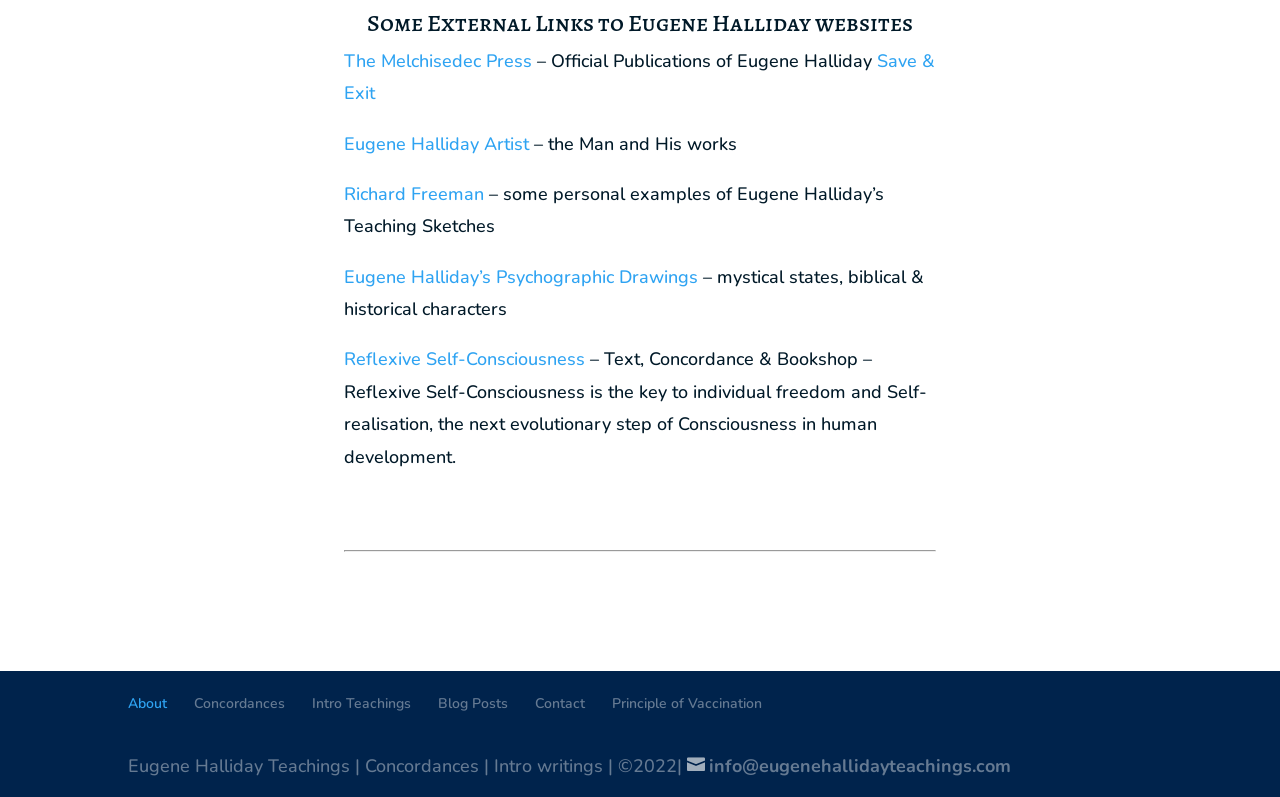Please answer the following question using a single word or phrase: 
How many links are there in the webpage?

14